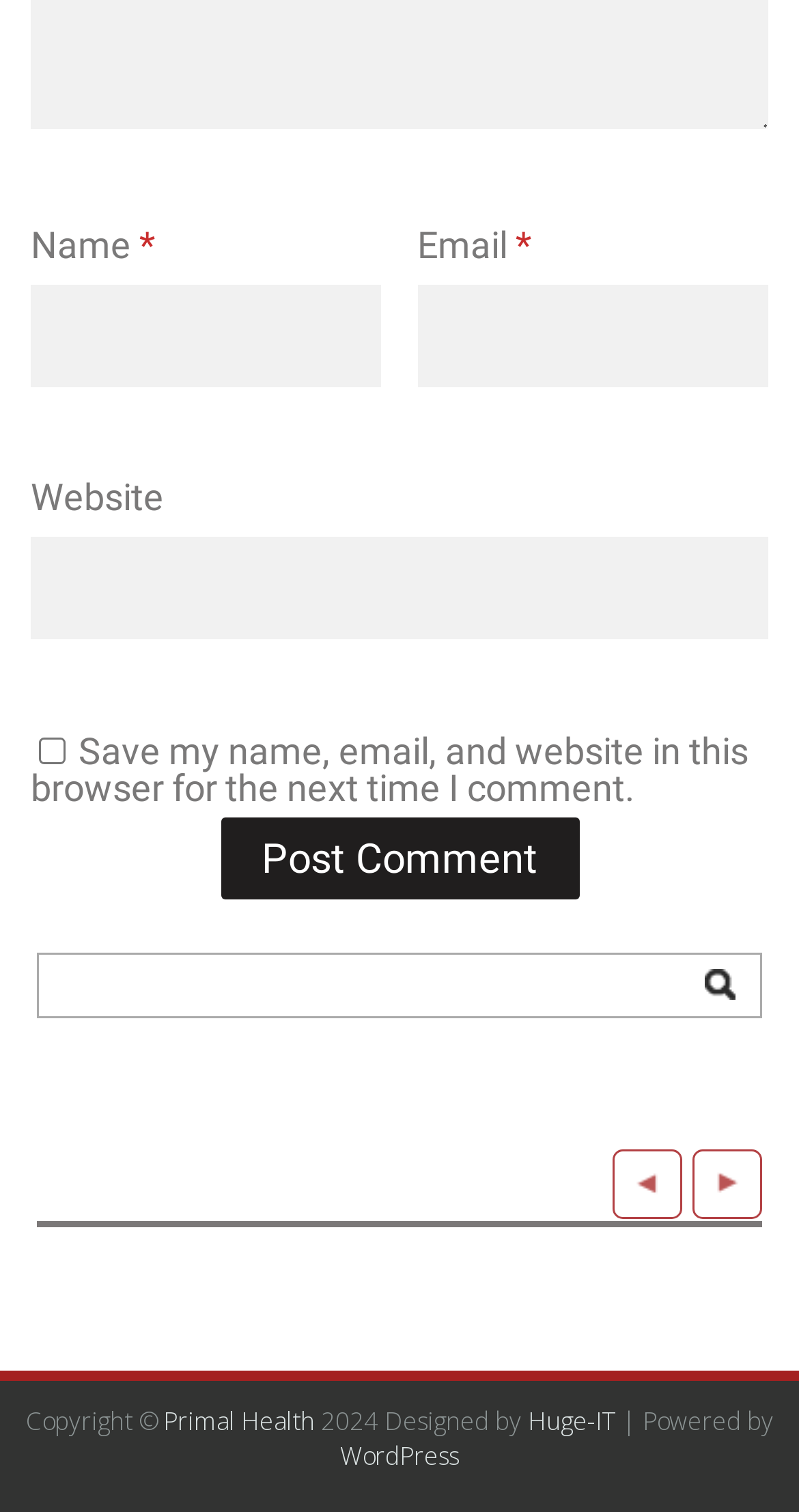Highlight the bounding box coordinates of the element you need to click to perform the following instruction: "Visit the Primal Health website."

[0.204, 0.928, 0.394, 0.951]